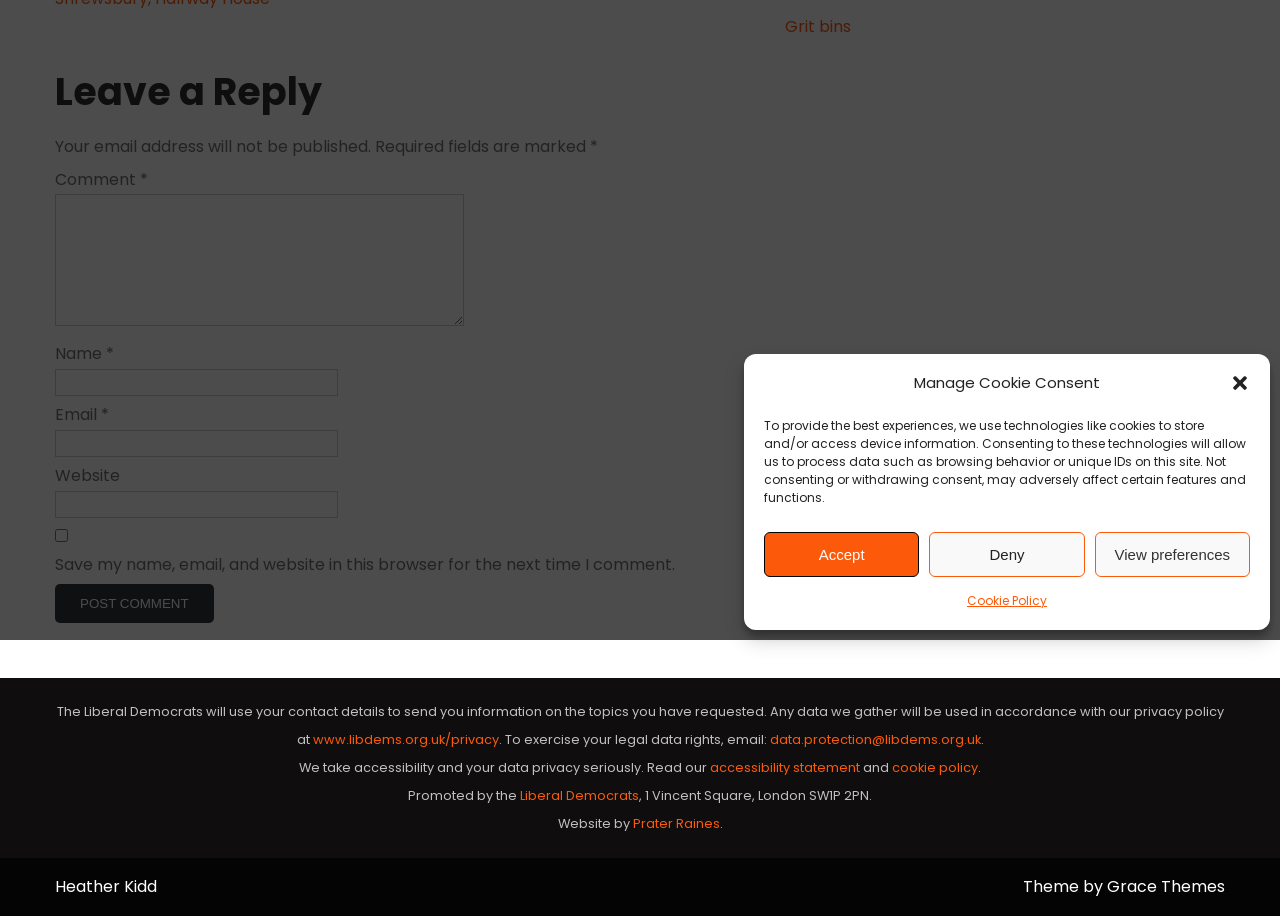Identify the bounding box for the UI element that is described as follows: "Bellamy’s Organic".

None